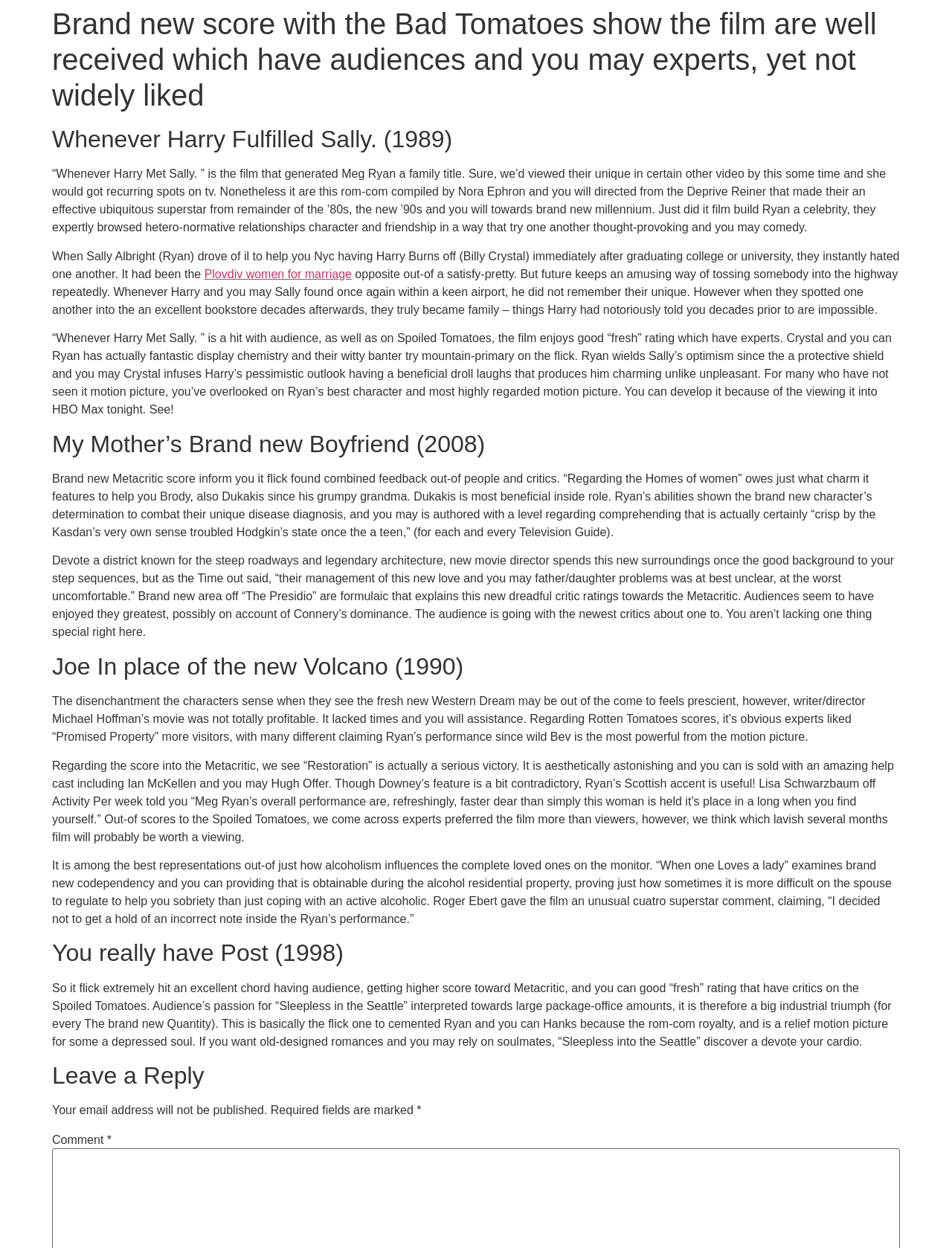Refer to the image and provide an in-depth answer to the question:
What is the rating of 'When Harry Met Sally.' on Rotten Tomatoes?

The rating of 'When Harry Met Sally.' on Rotten Tomatoes is 'Fresh' which can be inferred from the text '“When Harry Met Sally. ” is a hit with audience, and on Rotten Tomatoes, the film has a good “fresh” rating with experts.'.